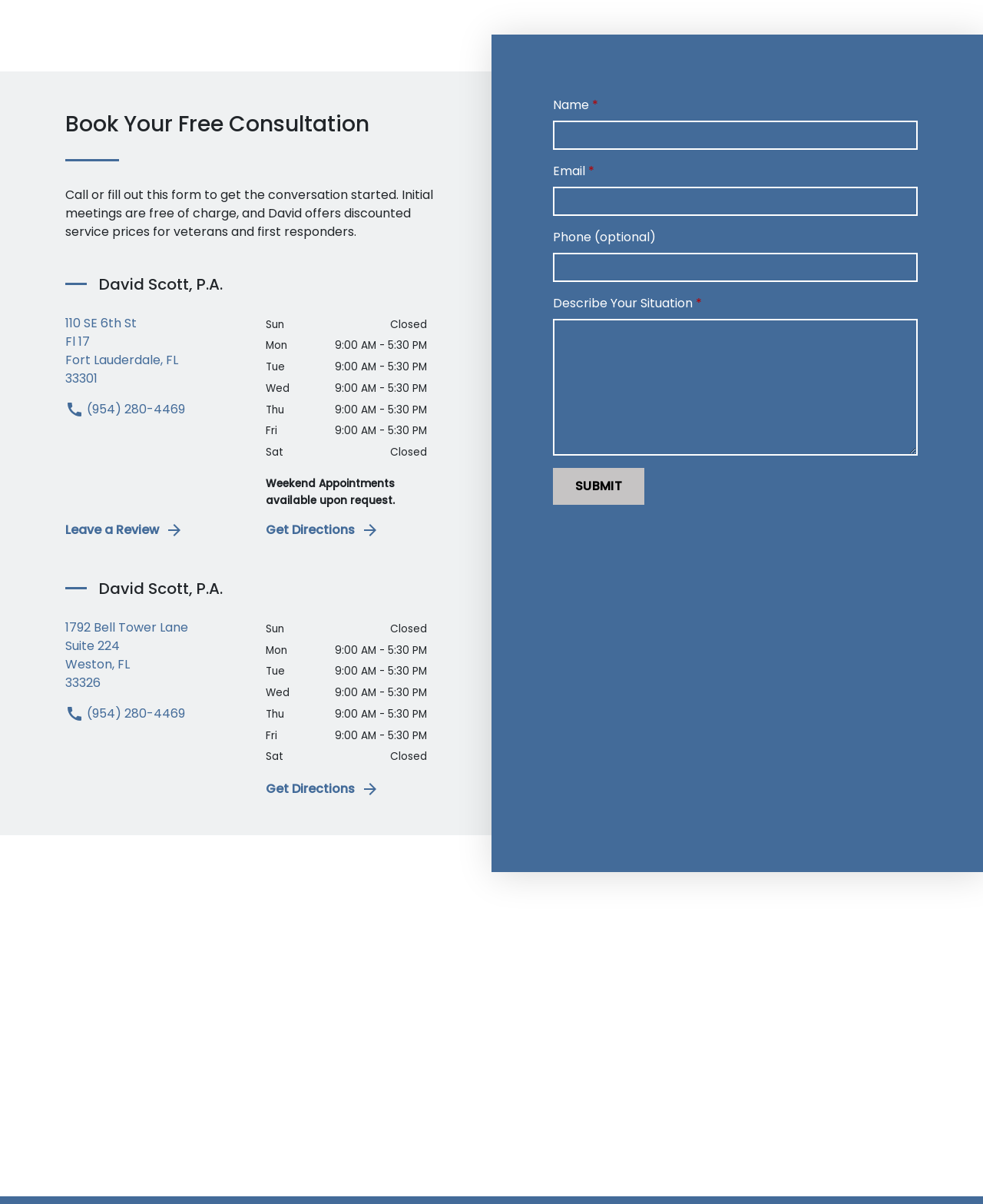Locate the bounding box coordinates of the UI element described by: "Leave a Review". The bounding box coordinates should consist of four float numbers between 0 and 1, i.e., [left, top, right, bottom].

[0.066, 0.433, 0.246, 0.448]